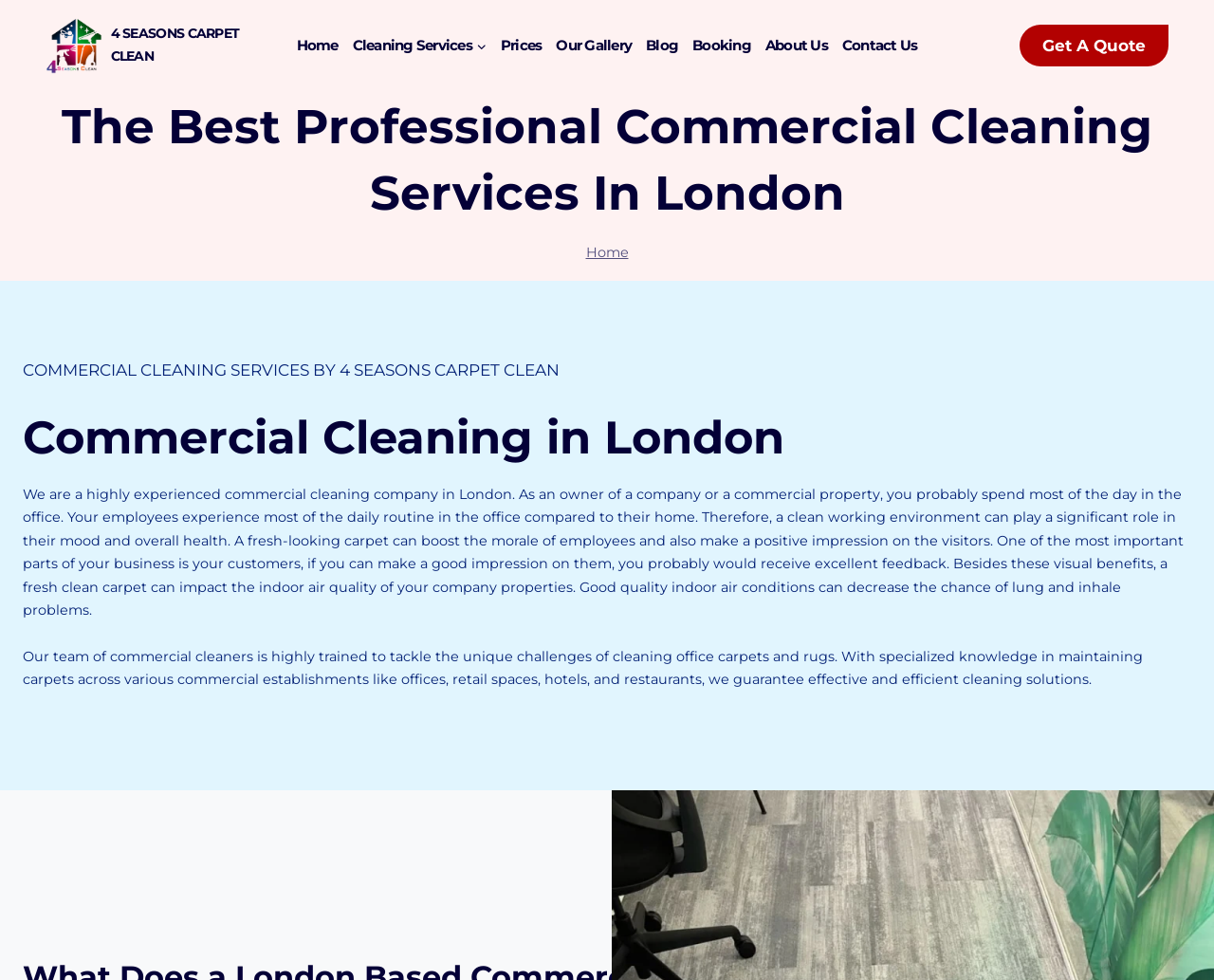Highlight the bounding box of the UI element that corresponds to this description: "Our Gallery".

[0.452, 0.025, 0.526, 0.068]